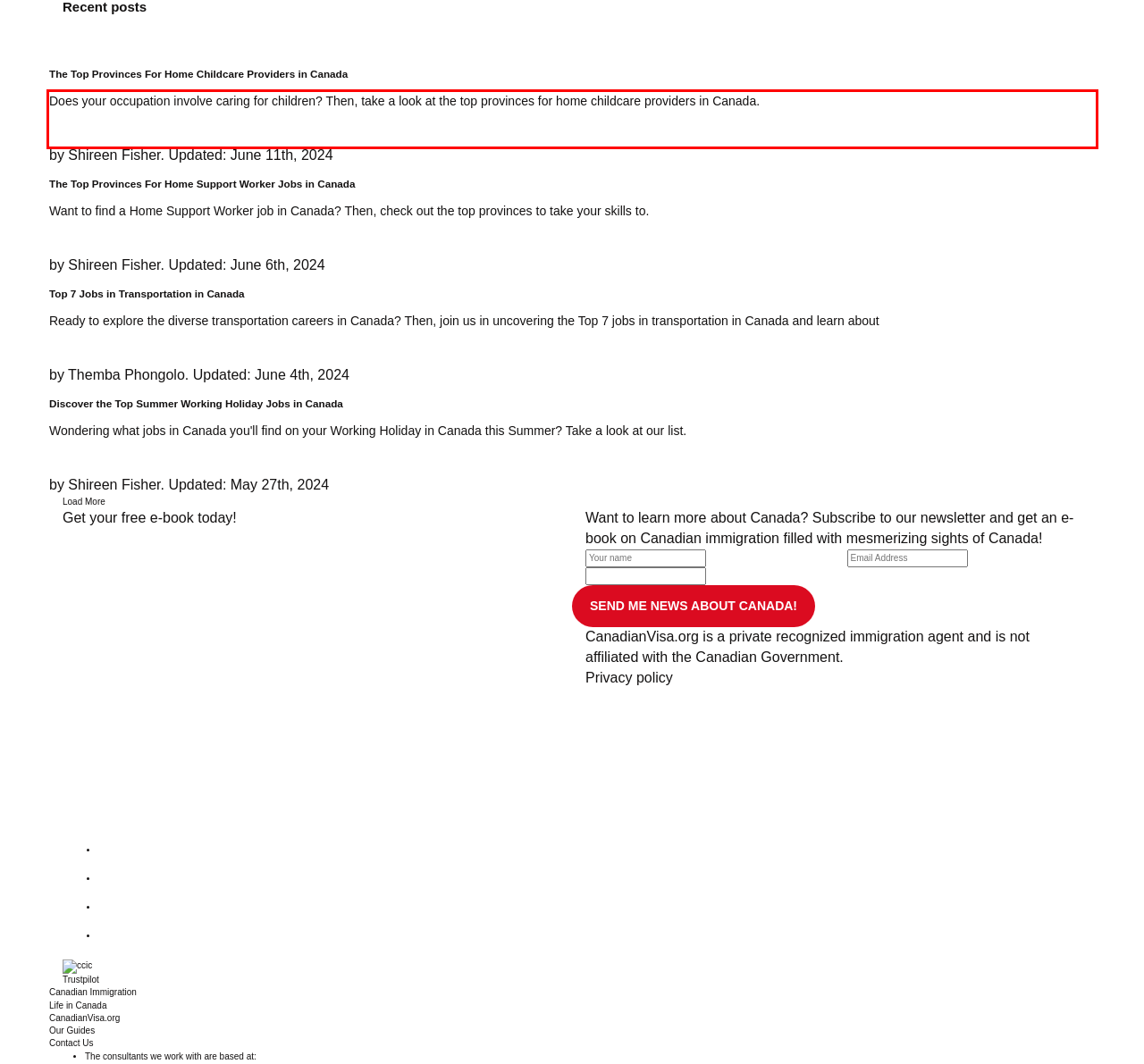Given a screenshot of a webpage with a red bounding box, please identify and retrieve the text inside the red rectangle.

Does your occupation involve caring for children? Then, take a look at the top provinces for home childcare providers in Canada.